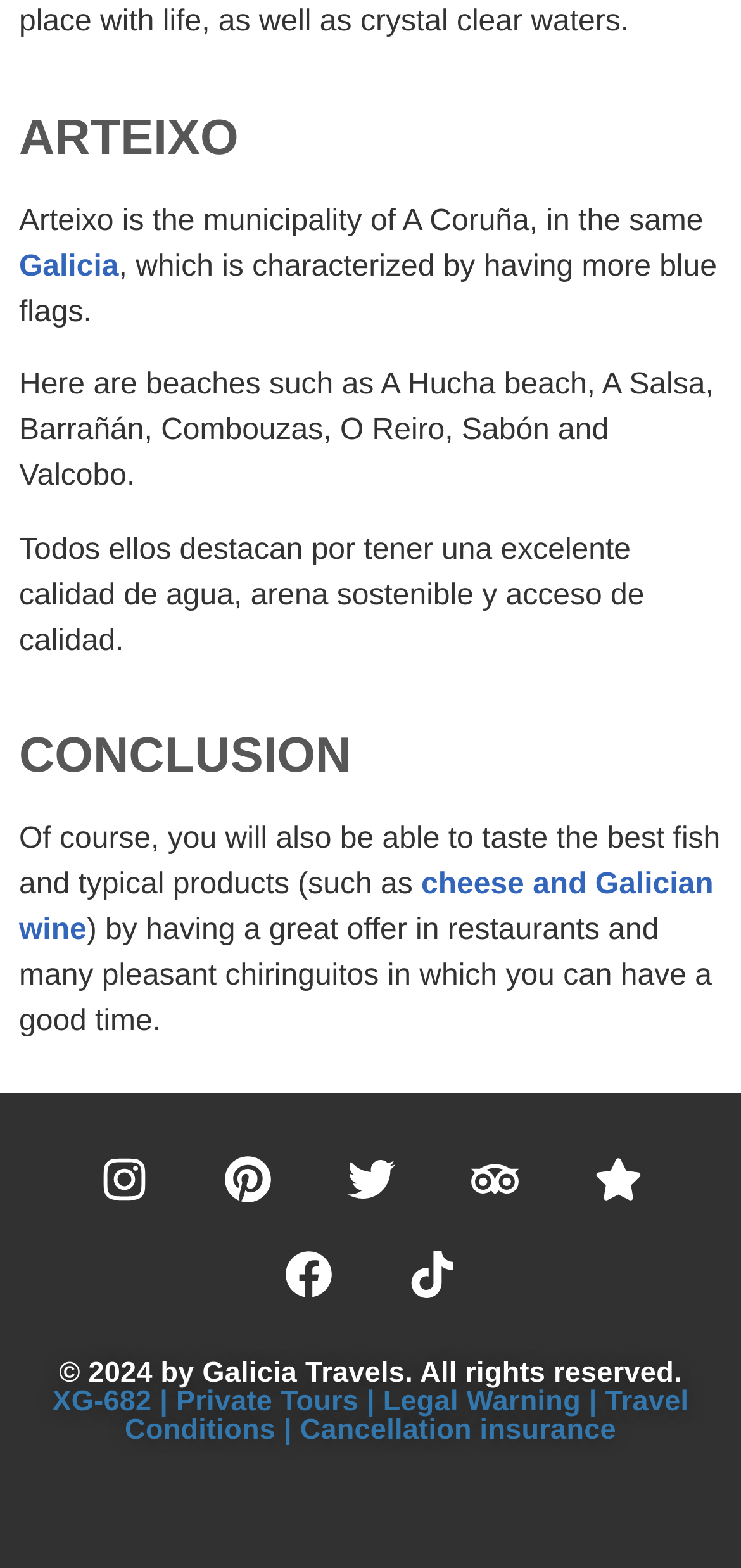Determine the bounding box coordinates for the HTML element mentioned in the following description: "Cancellation insurance". The coordinates should be a list of four floats ranging from 0 to 1, represented as [left, top, right, bottom].

[0.405, 0.902, 0.832, 0.923]